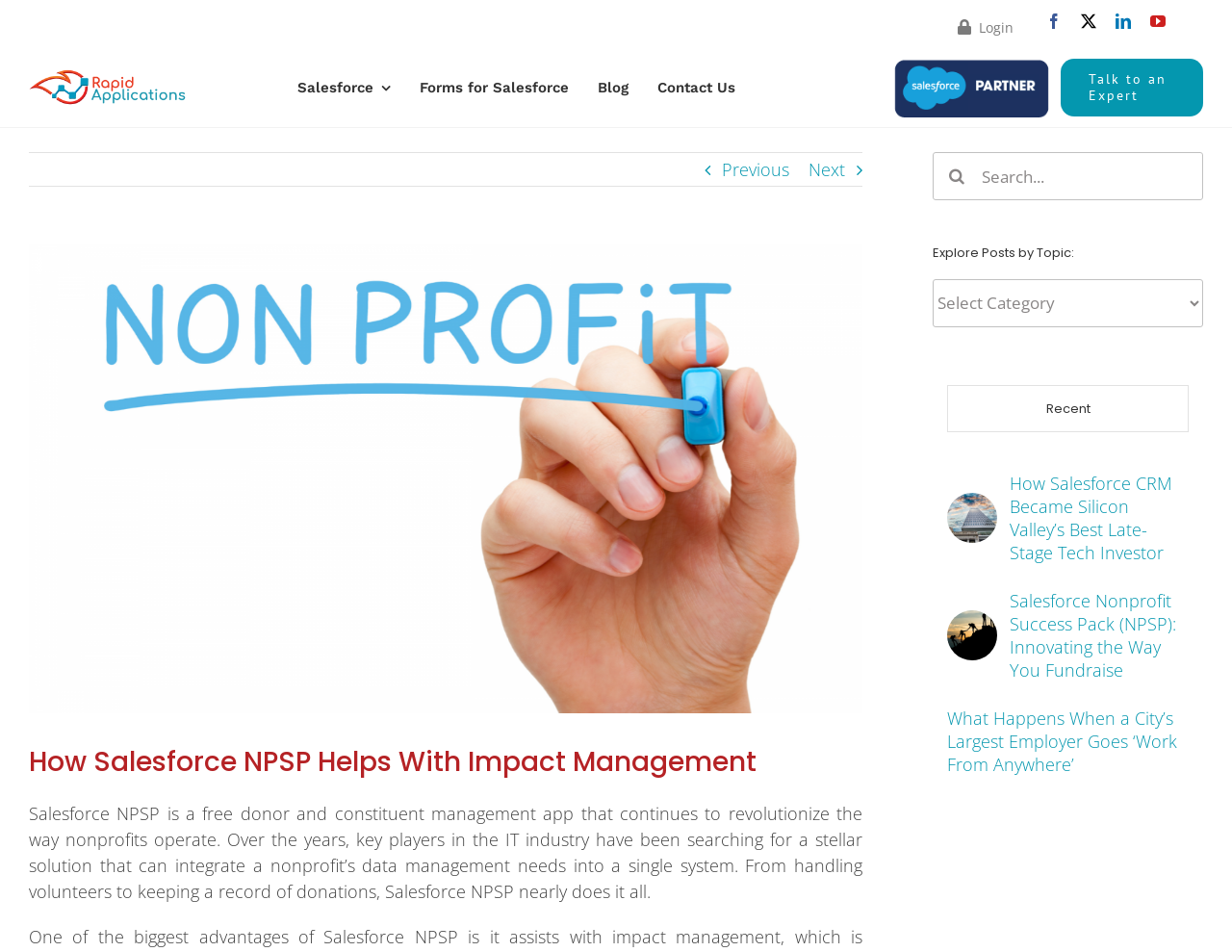Kindly determine the bounding box coordinates for the area that needs to be clicked to execute this instruction: "Explore posts by topic".

[0.757, 0.293, 0.977, 0.344]